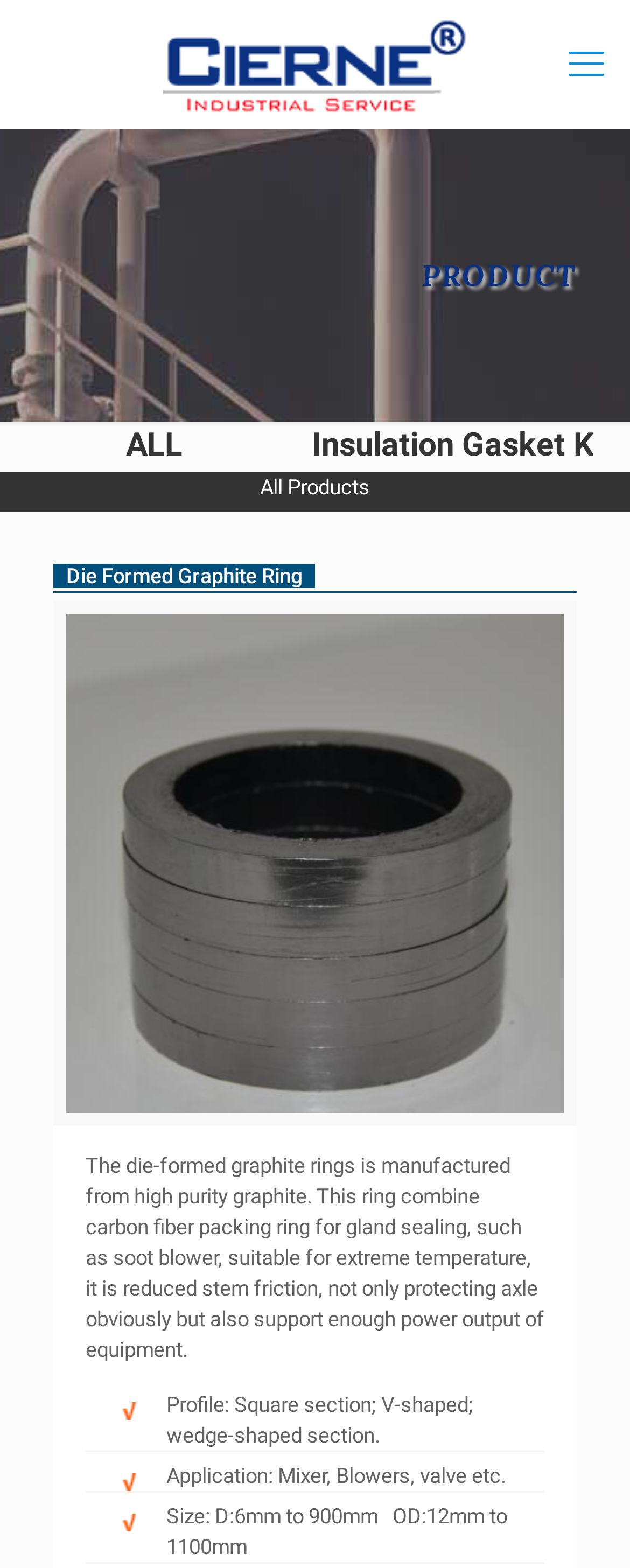Using the webpage screenshot, locate the HTML element that fits the following description and provide its bounding box: "Die Formed Graphite Ring".

[0.085, 0.36, 0.5, 0.375]